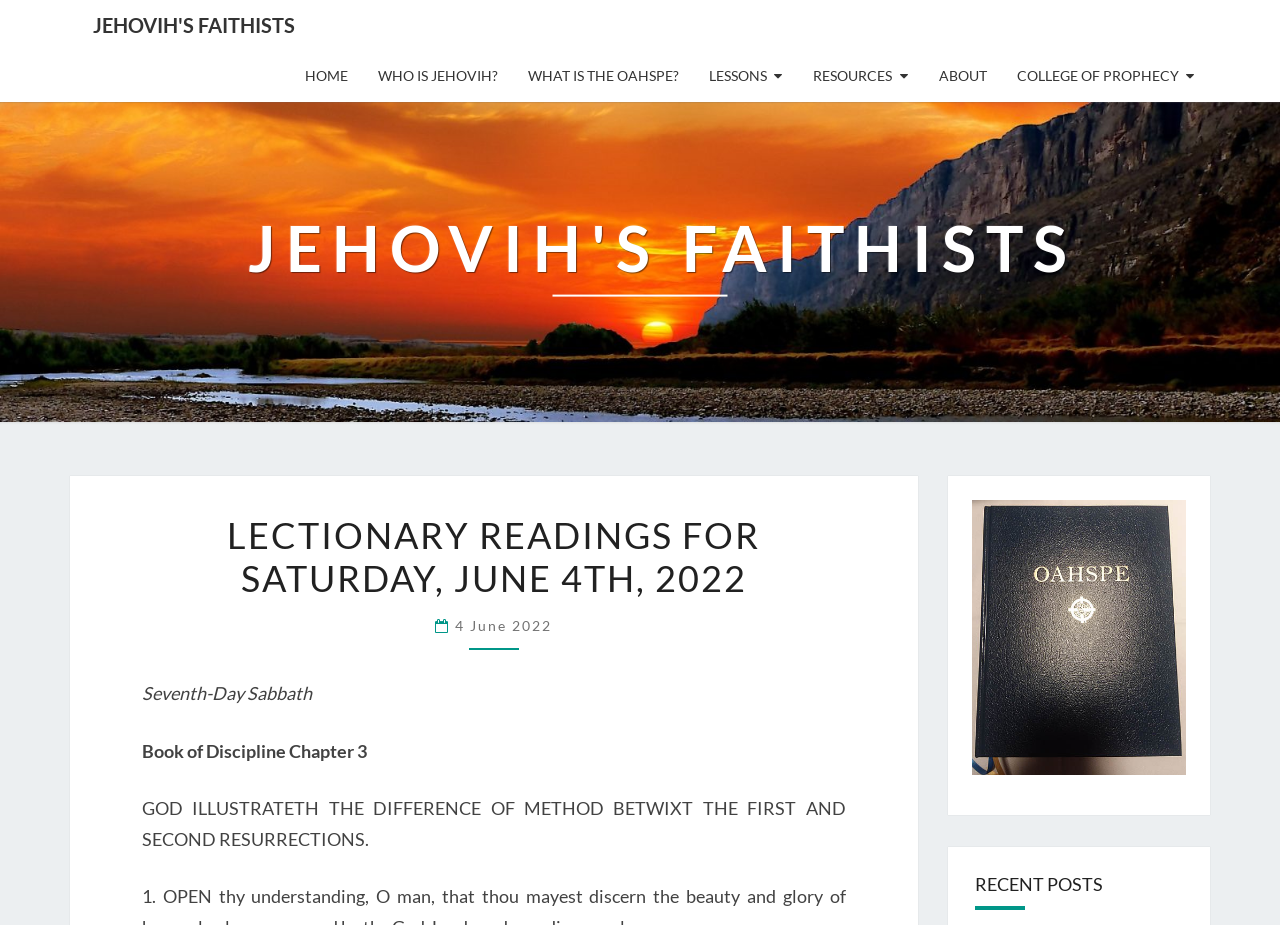Determine the bounding box coordinates of the UI element described by: "College of Prophecy".

[0.782, 0.054, 0.945, 0.11]